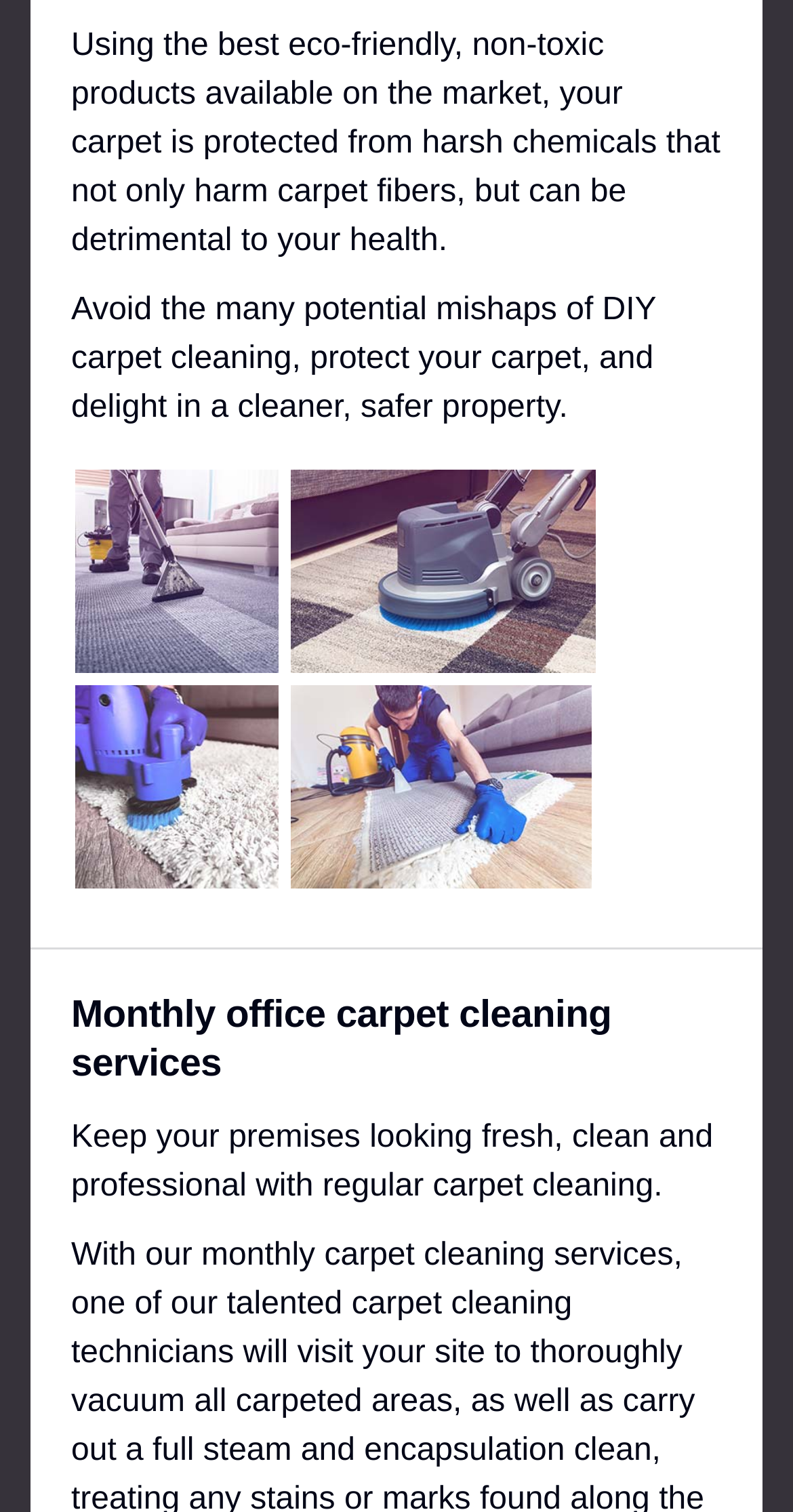What is the focus of the carpet cleaning service?
Refer to the image and give a detailed answer to the question.

The focus of the carpet cleaning service is on using eco-friendly products, as stated in the first StaticText element, which mentions 'the best eco-friendly, non-toxic products available on the market'.